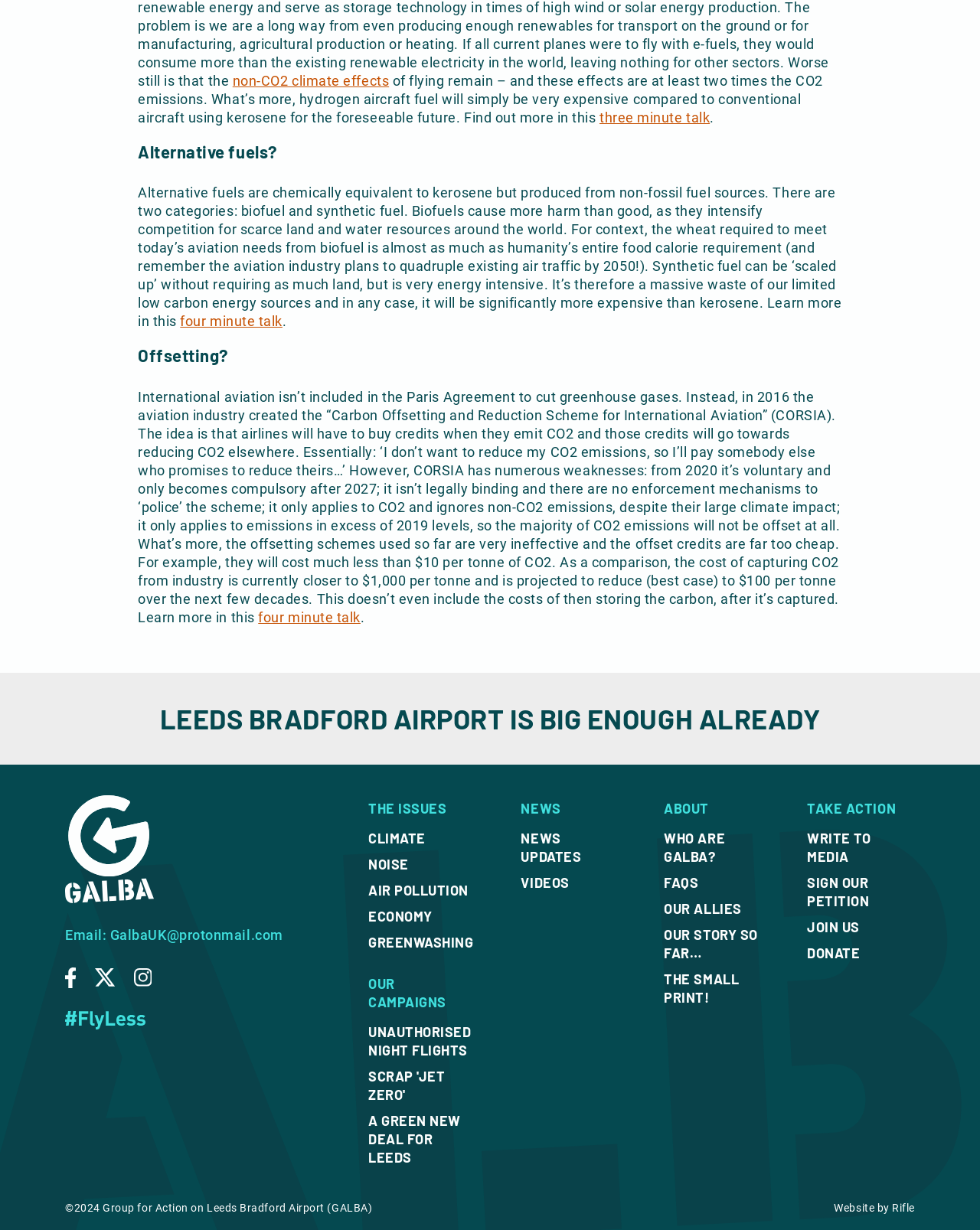Provide the bounding box coordinates of the area you need to click to execute the following instruction: "Call Ross".

None